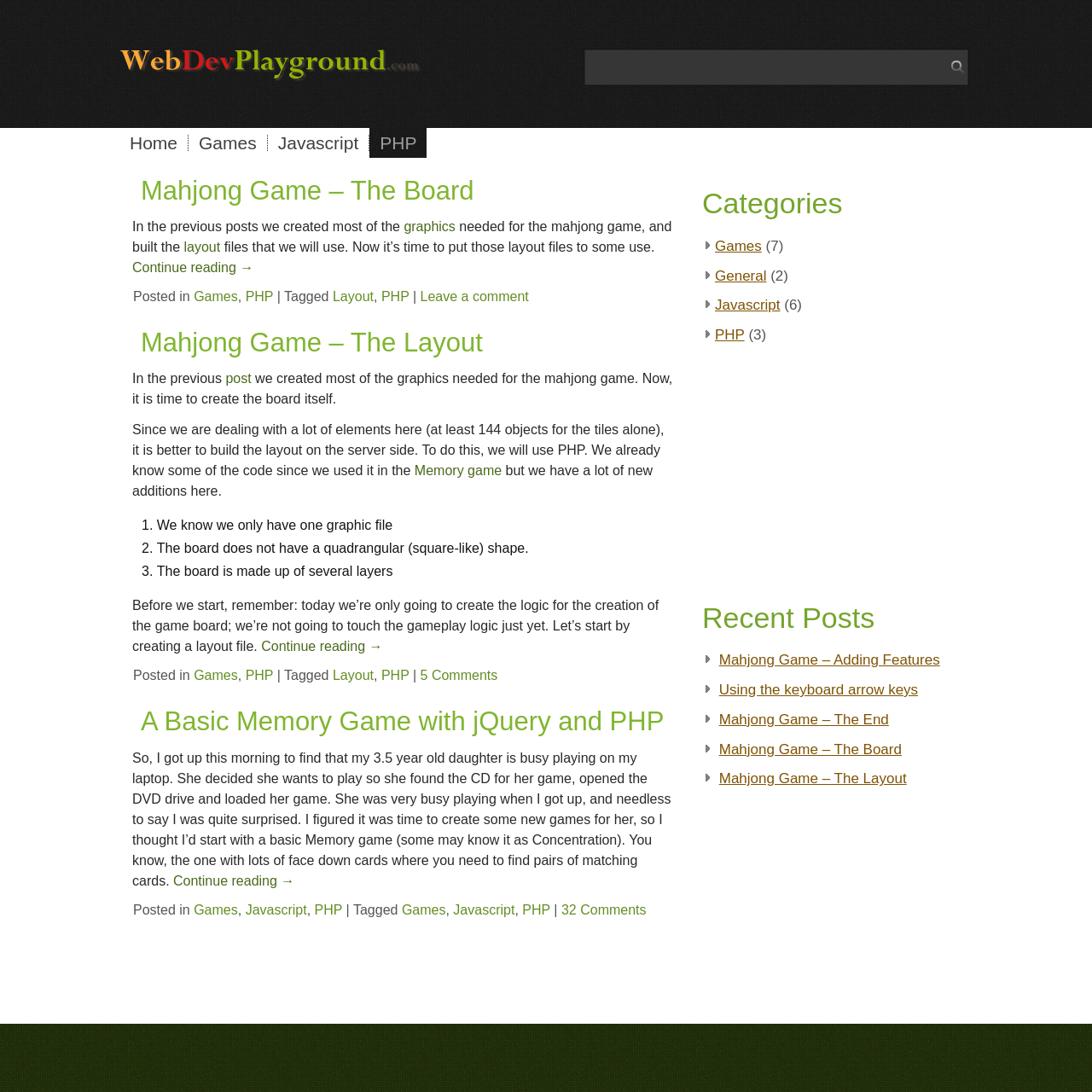Generate a thorough description of the webpage.

This webpage is a blog or article listing page, with a focus on PHP and web development. At the top, there is a search bar and a button to the right of it. Below the search bar, there are four navigation links: "Home", "Games", "Javascript", and "PHP".

The main content area is divided into three columns. The left column contains a list of categories, including "Games", "General", "Javascript", and "PHP", with the number of posts in each category in parentheses.

The middle and right columns contain a list of article summaries, with three articles in each column. Each article summary includes a heading, a brief text snippet, and a "Continue reading →" link. The articles appear to be about creating games using PHP and jQuery, with topics such as building a Mahjong game board and creating a basic Memory game.

The articles are arranged in a vertical list, with the most recent articles at the top. Each article summary takes up about a quarter of the screen height, with the heading and text snippet stacked vertically. The "Continue reading →" link is located below the text snippet.

There are no images on the page, but there are several links to other articles and categories throughout the page. The overall layout is clean and easy to read, with clear headings and concise text summaries.